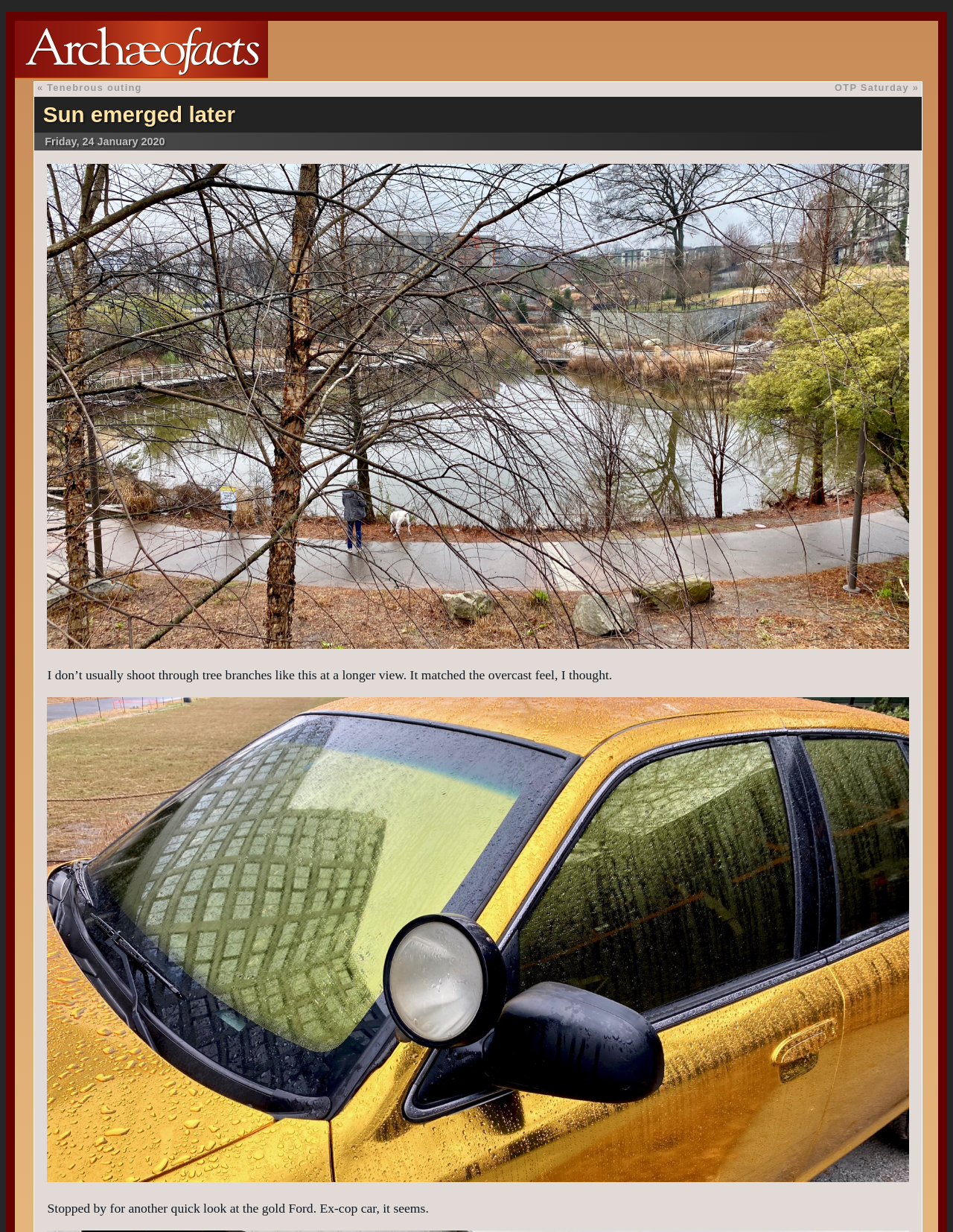What is the purpose of the gold Ford?
Please provide a single word or phrase as your answer based on the image.

Ex-cop car